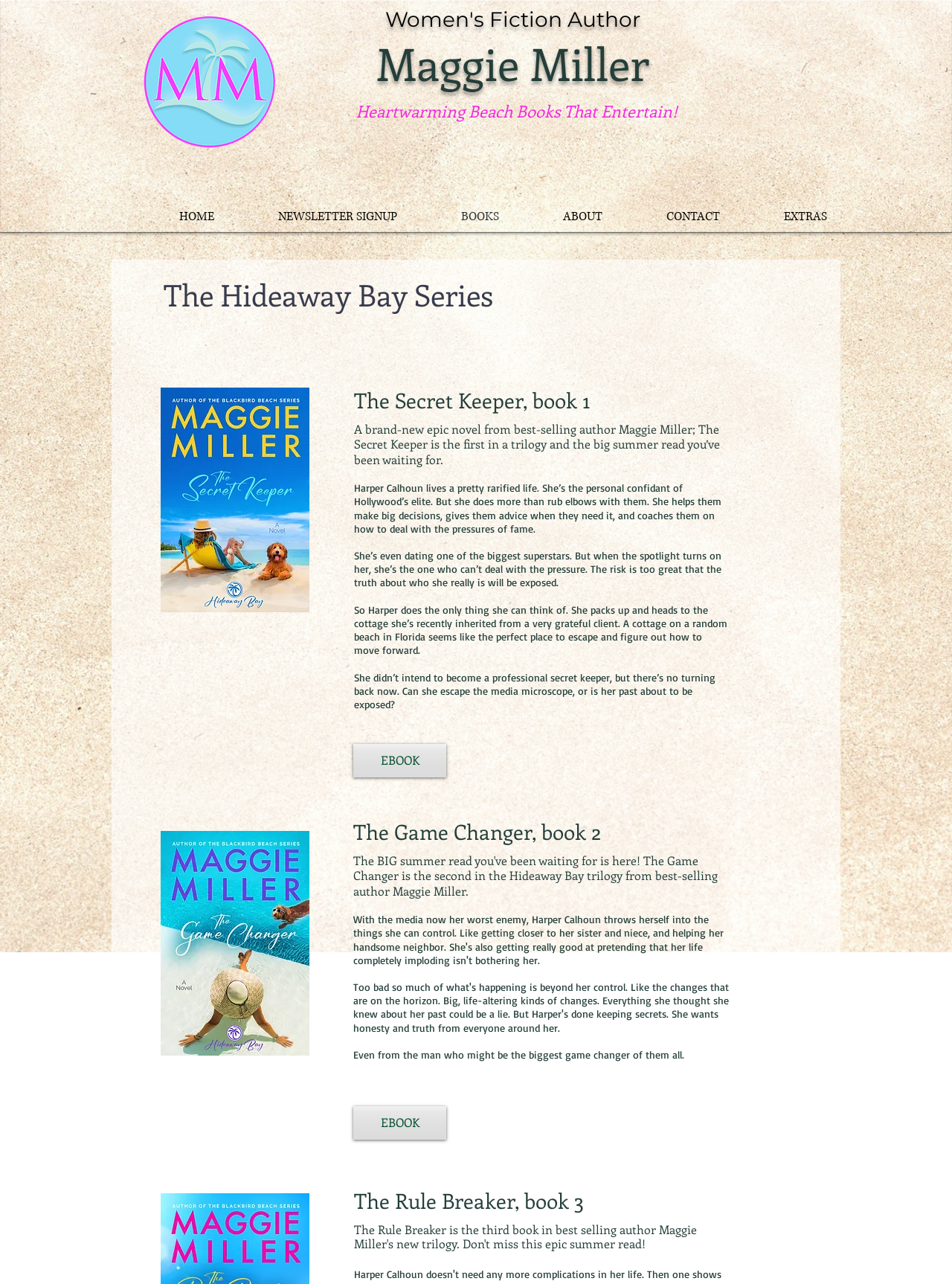How many navigation links are on the top menu?
Respond to the question with a single word or phrase according to the image.

6